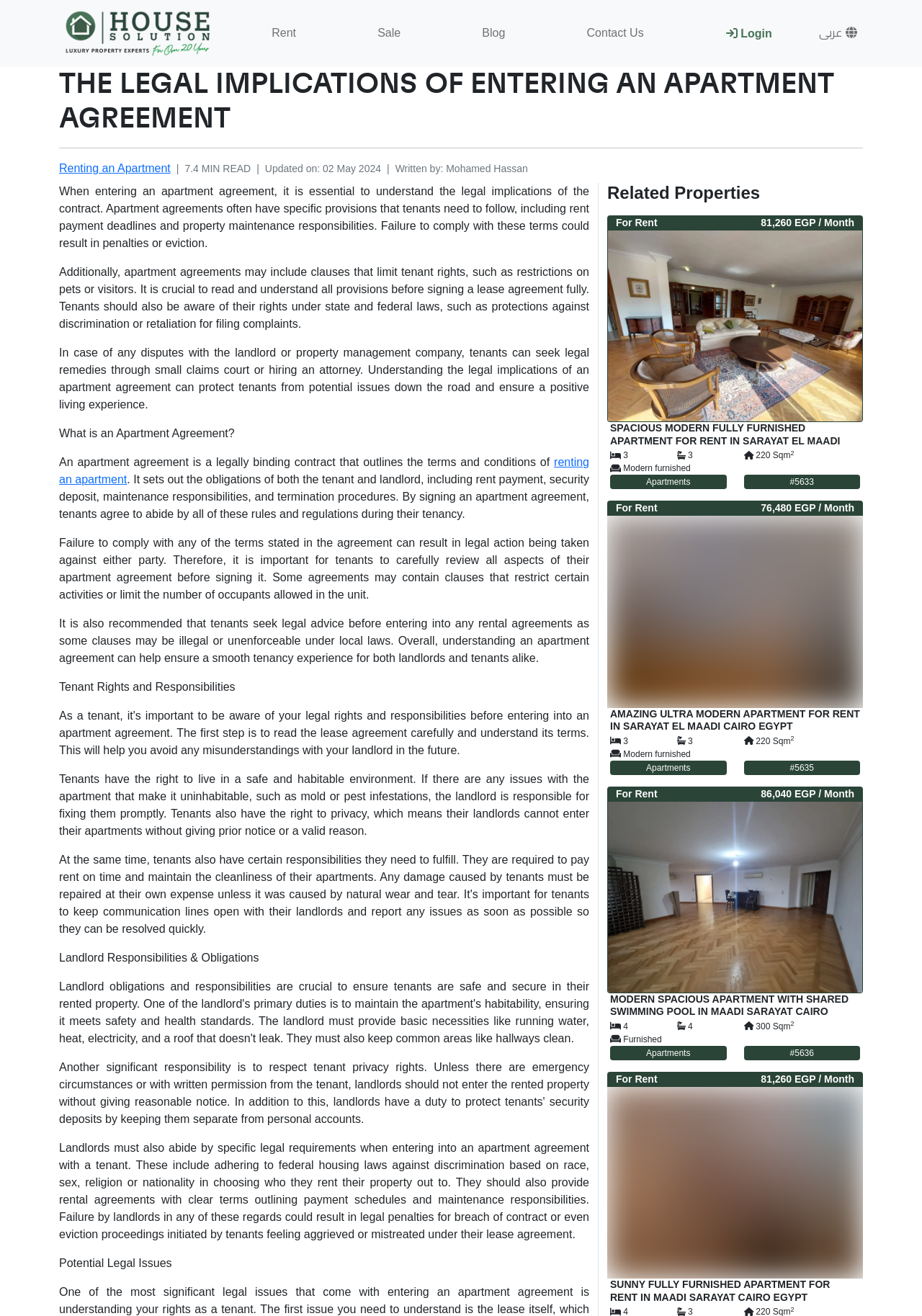Locate the bounding box coordinates of the area you need to click to fulfill this instruction: 'Click the 'Rent' link'. The coordinates must be in the form of four float numbers ranging from 0 to 1: [left, top, right, bottom].

[0.288, 0.014, 0.327, 0.036]